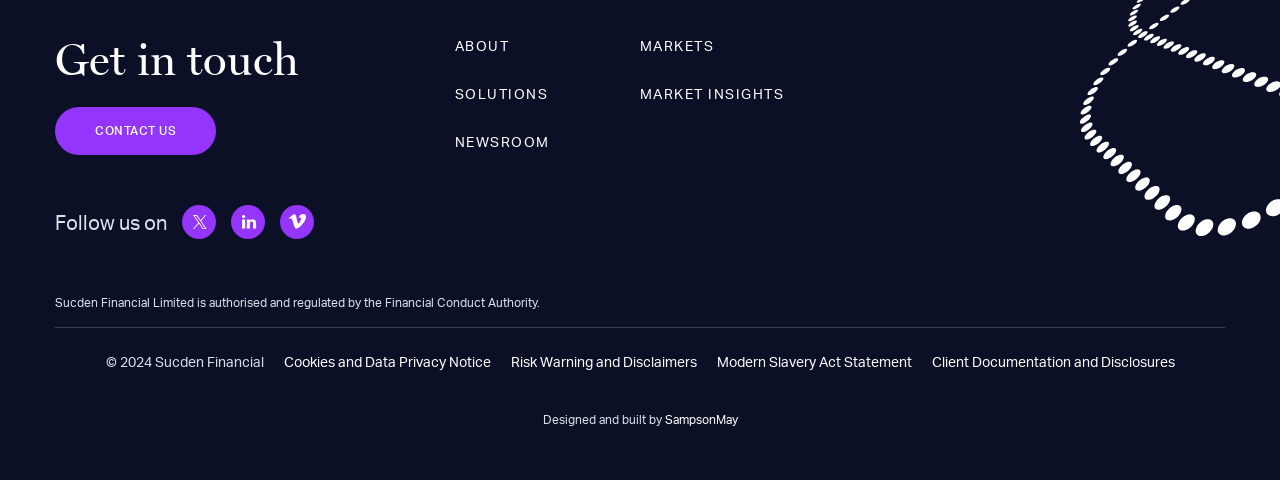What is the name of the company that designed the website?
Carefully examine the image and provide a detailed answer to the question.

The name of the company that designed the website can be found in the static text element 'Designed and built by' which is located at the bottom of the webpage, followed by a link to 'SampsonMay'.